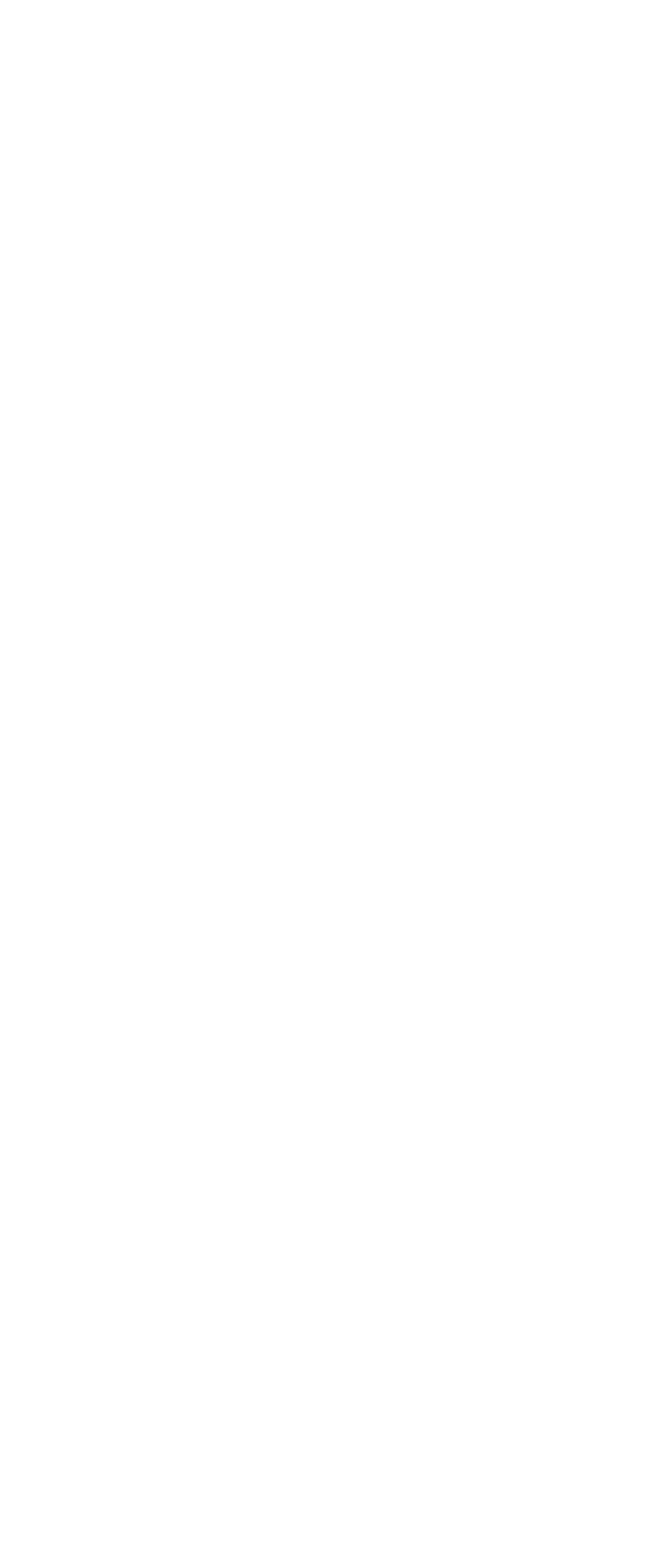How many types of machines are listed on the webpage?
Using the image, elaborate on the answer with as much detail as possible.

The webpage lists different types of machines under the heading 'Machines'. These machines are listed in bullet points, and there are 9 of them in total. They include 'The Conical Batch Pre-expander', 'Automated Silos Plants and Material Conveying Systems', and so on.